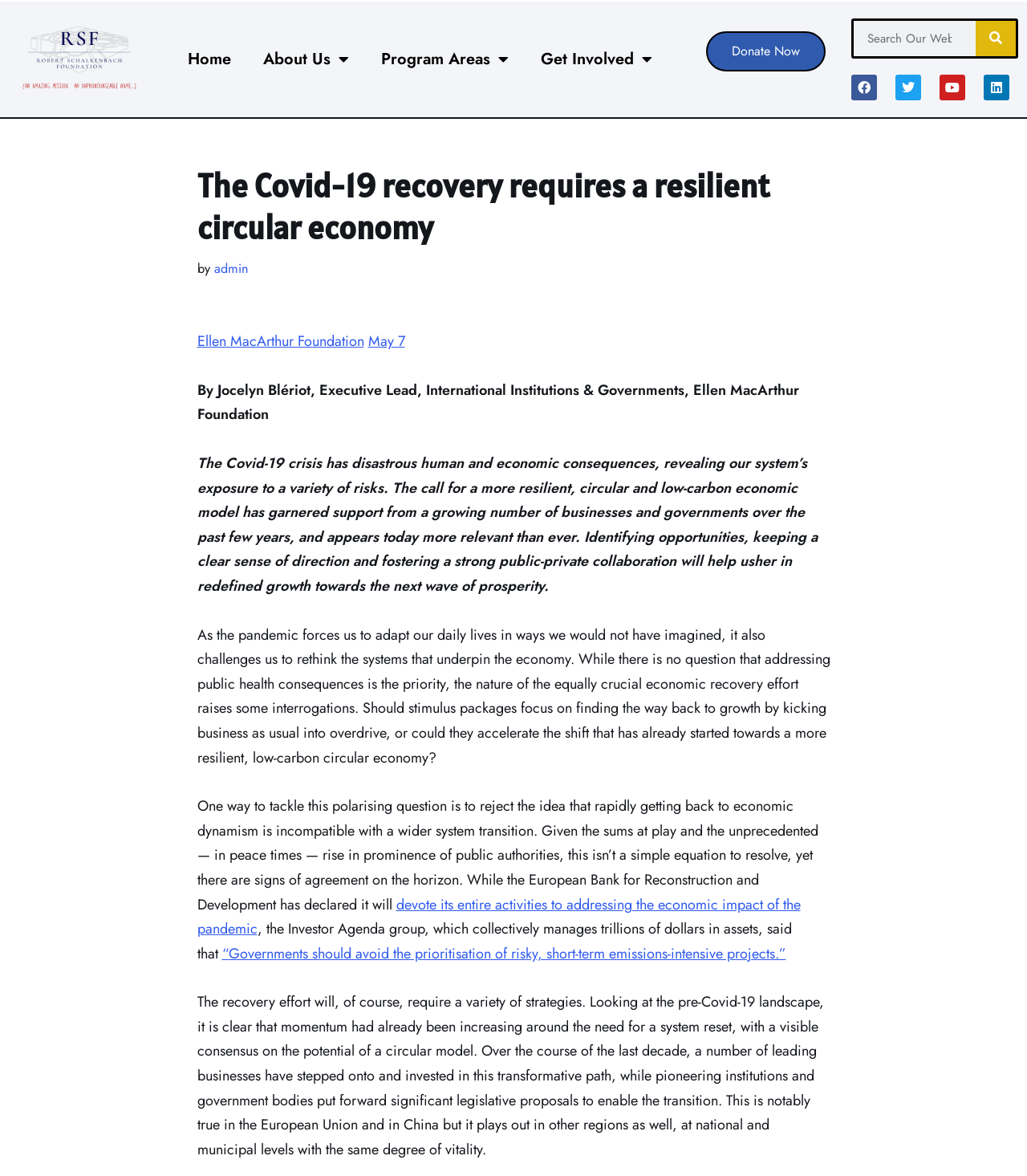Identify the bounding box coordinates for the element that needs to be clicked to fulfill this instruction: "Visit the Facebook page". Provide the coordinates in the format of four float numbers between 0 and 1: [left, top, right, bottom].

[0.829, 0.063, 0.854, 0.085]